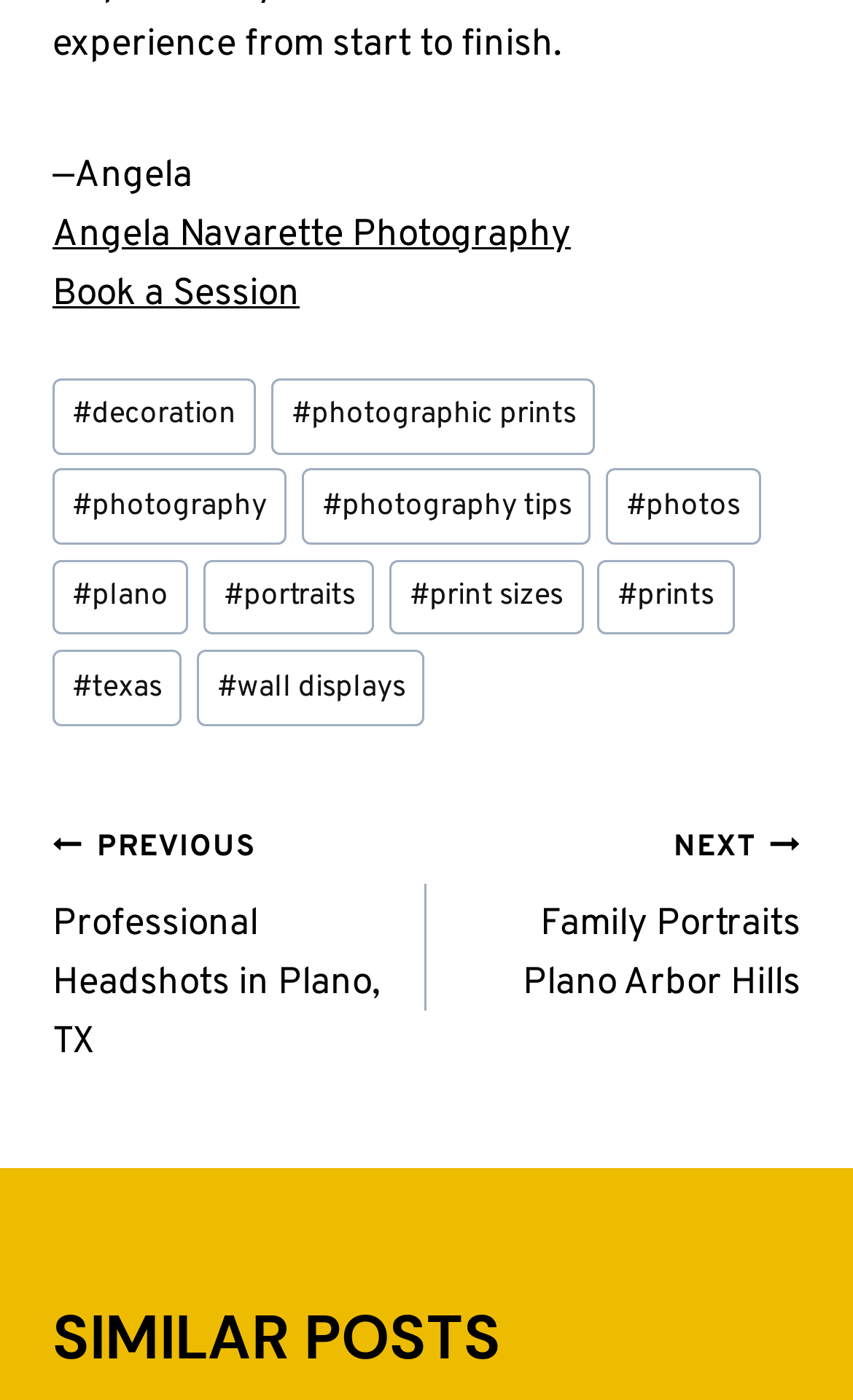Could you find the bounding box coordinates of the clickable area to complete this instruction: "book a session"?

[0.062, 0.194, 0.351, 0.228]